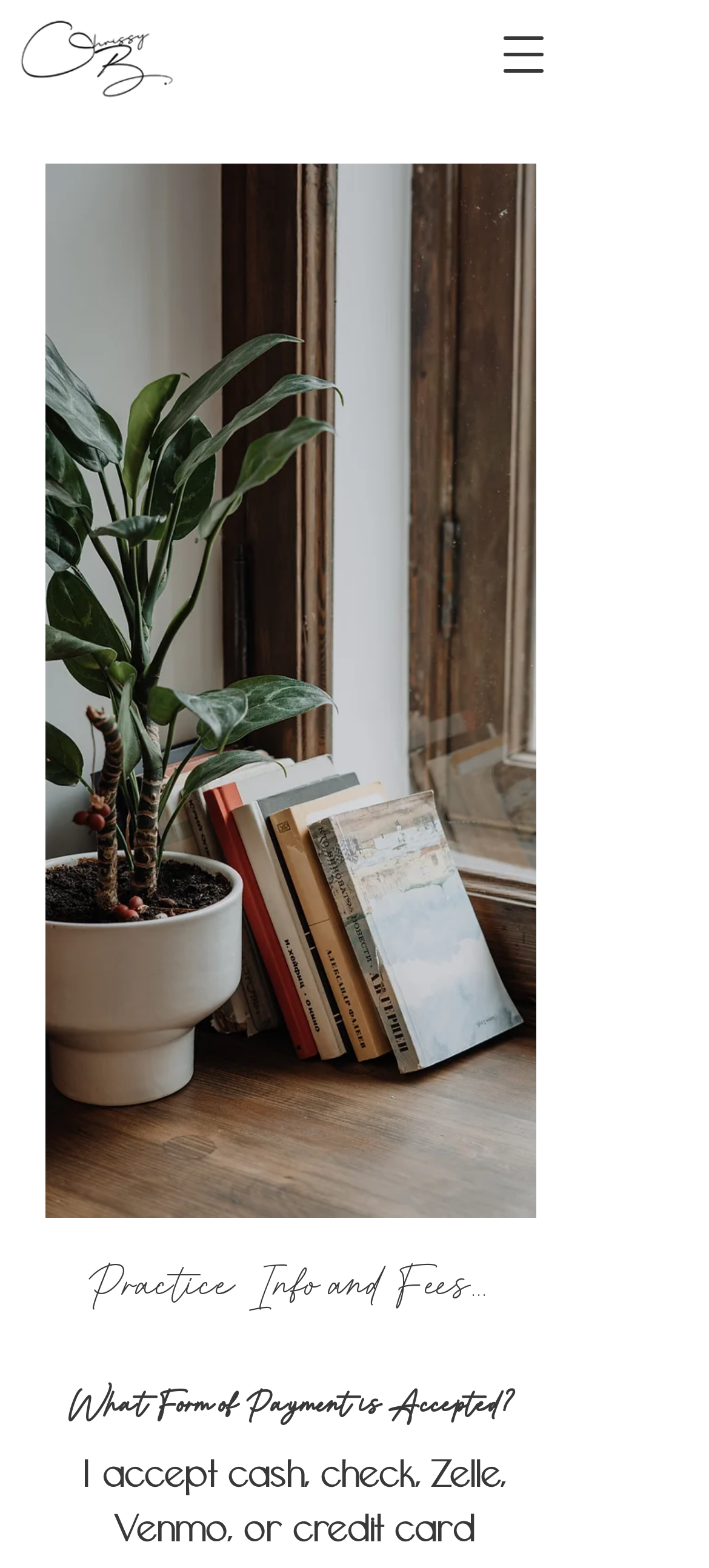What is the main topic of the webpage? Based on the image, give a response in one word or a short phrase.

therapy practice info and fees